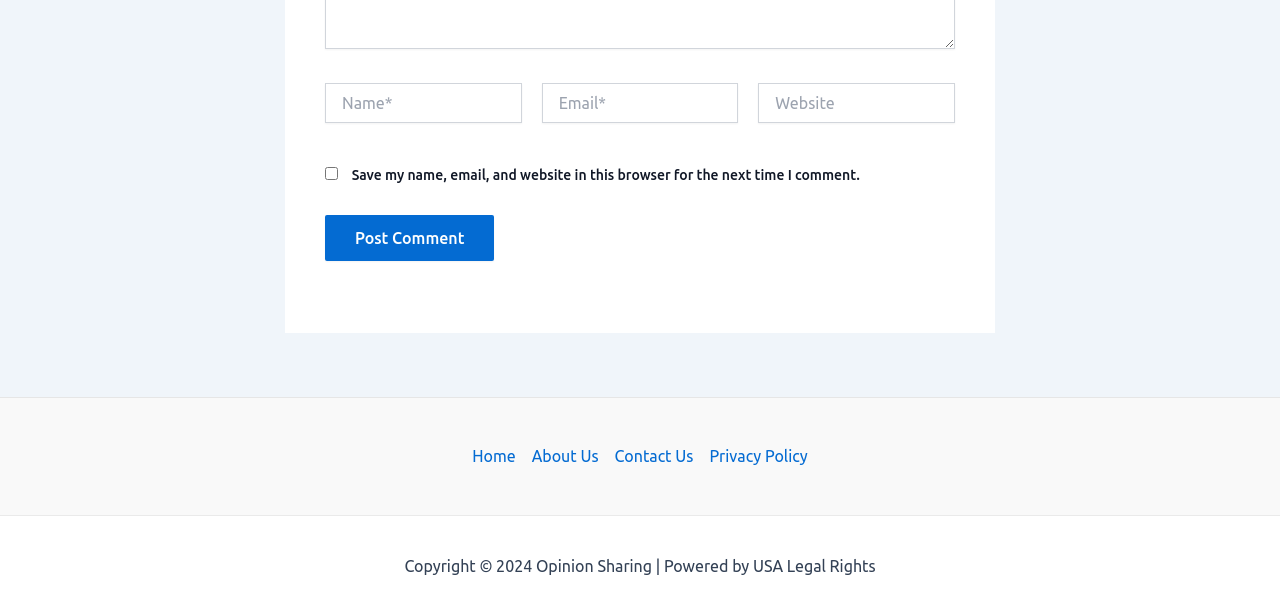Pinpoint the bounding box coordinates of the clickable area necessary to execute the following instruction: "Post a comment". The coordinates should be given as four float numbers between 0 and 1, namely [left, top, right, bottom].

[0.254, 0.35, 0.386, 0.424]